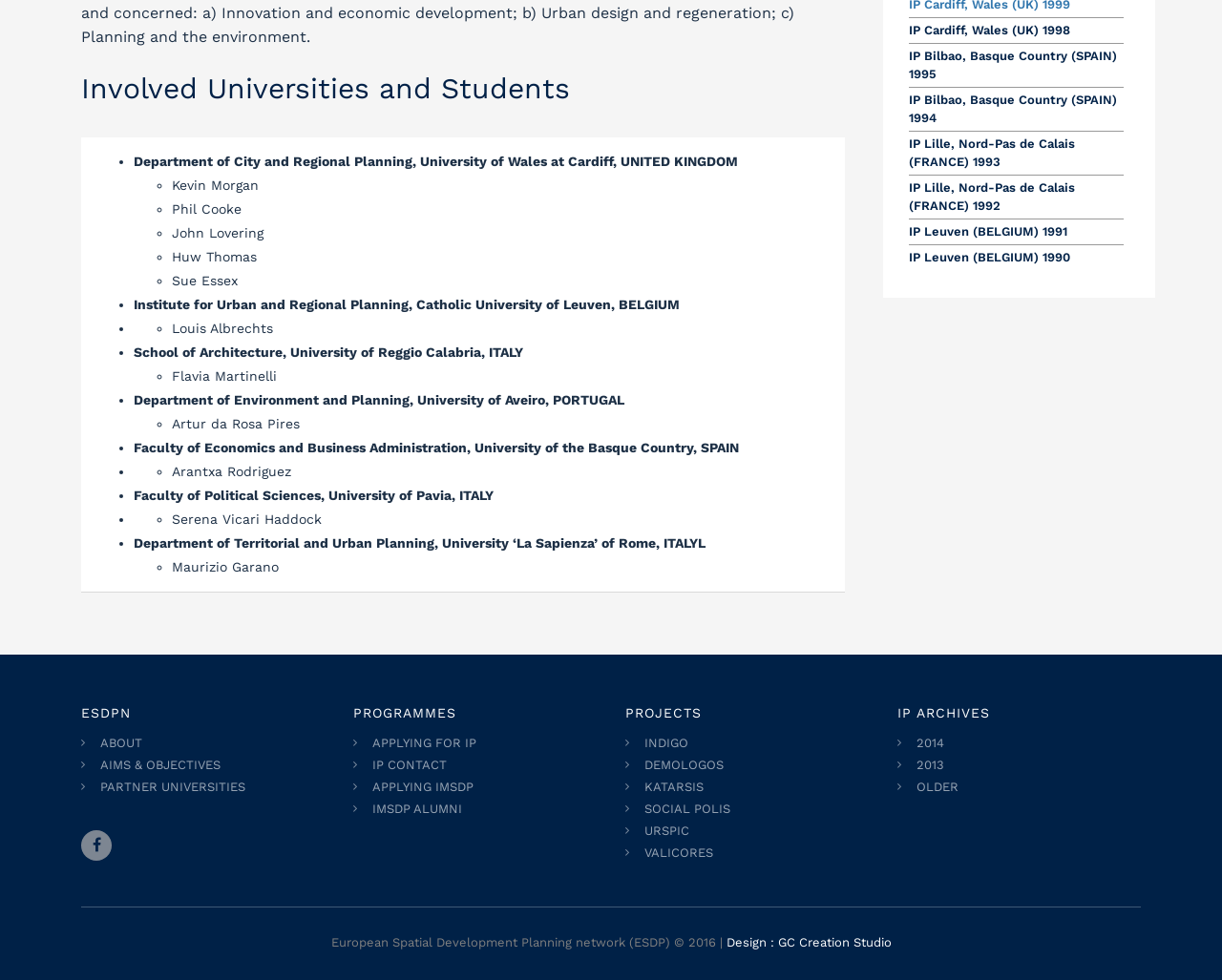Provide the bounding box coordinates of the UI element this sentence describes: "INDIGO".

[0.512, 0.749, 0.711, 0.768]